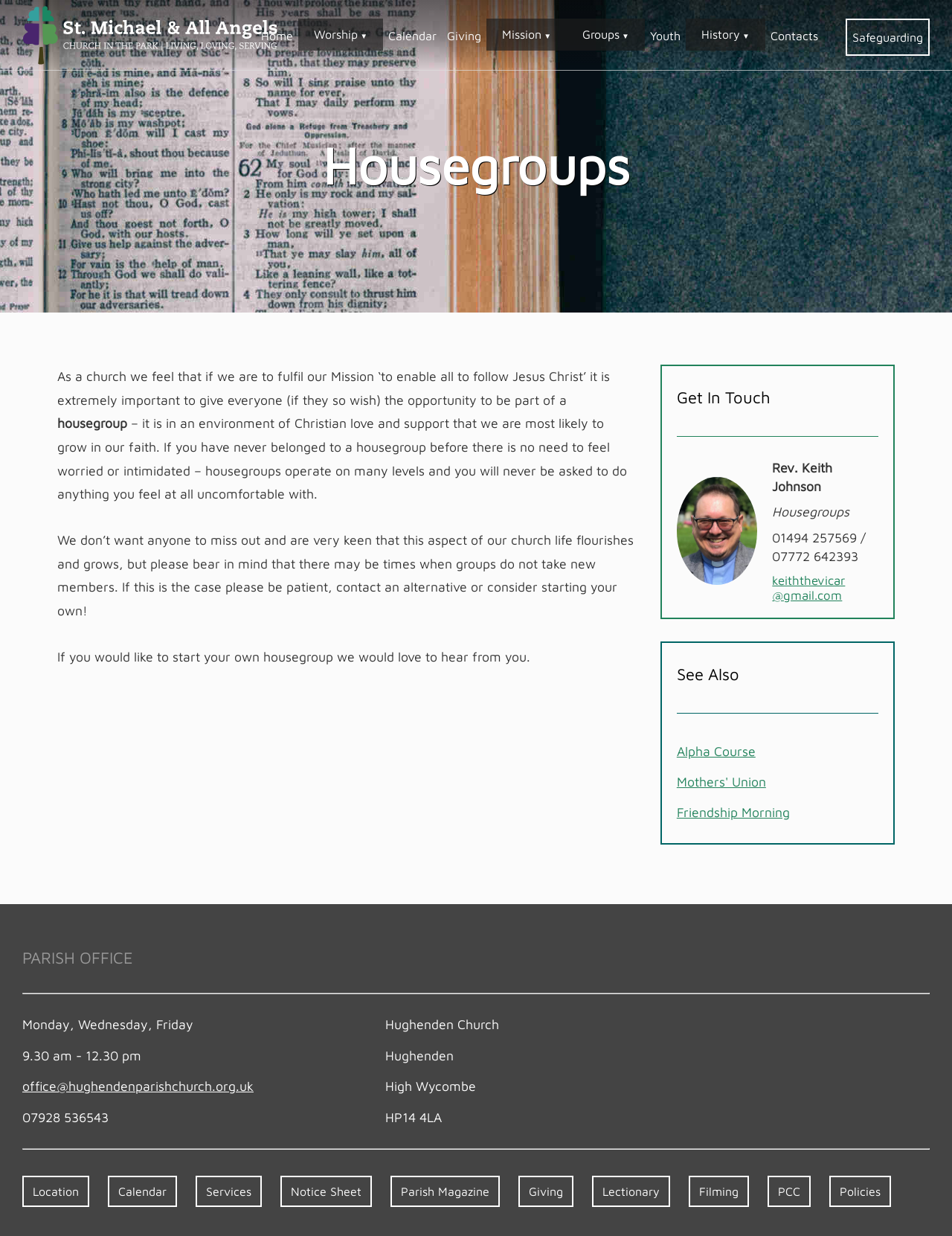Locate the bounding box coordinates of the clickable part needed for the task: "View the Parish Office contact information".

[0.023, 0.822, 0.203, 0.835]